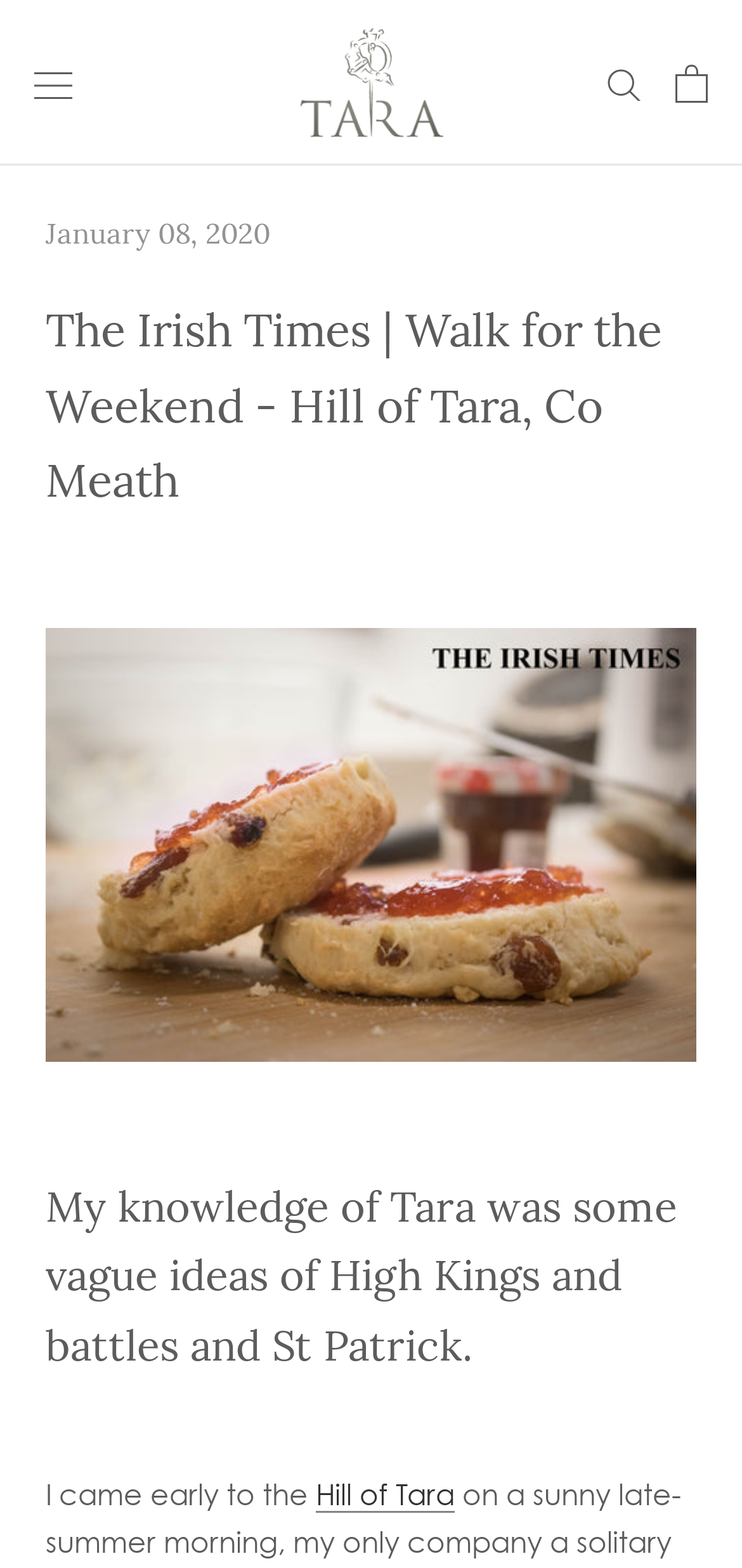Answer the following query concisely with a single word or phrase:
What is the date mentioned in the article?

January 08, 2020